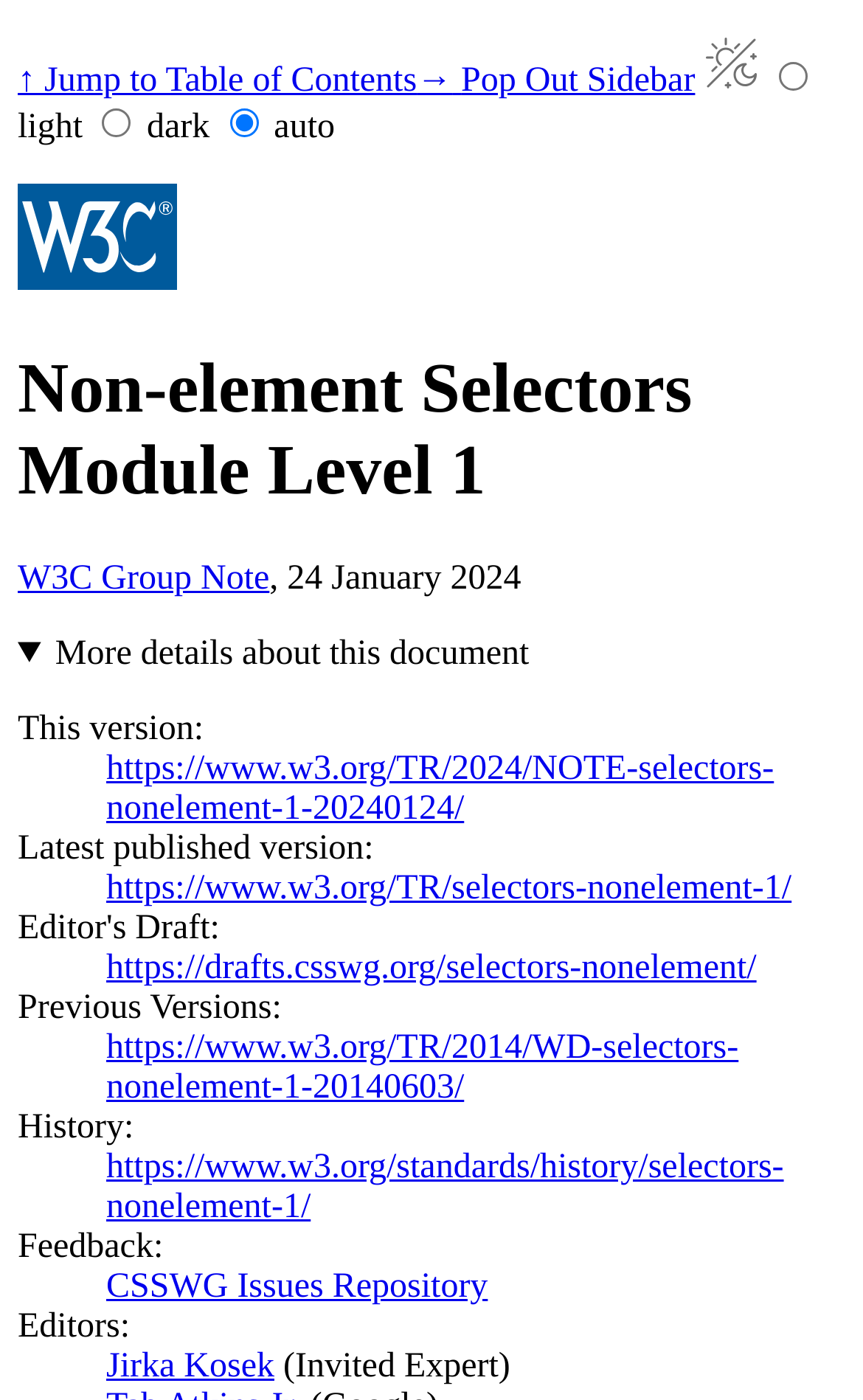Use a single word or phrase to respond to the question:
What is the date of the latest published version?

24 January 2024